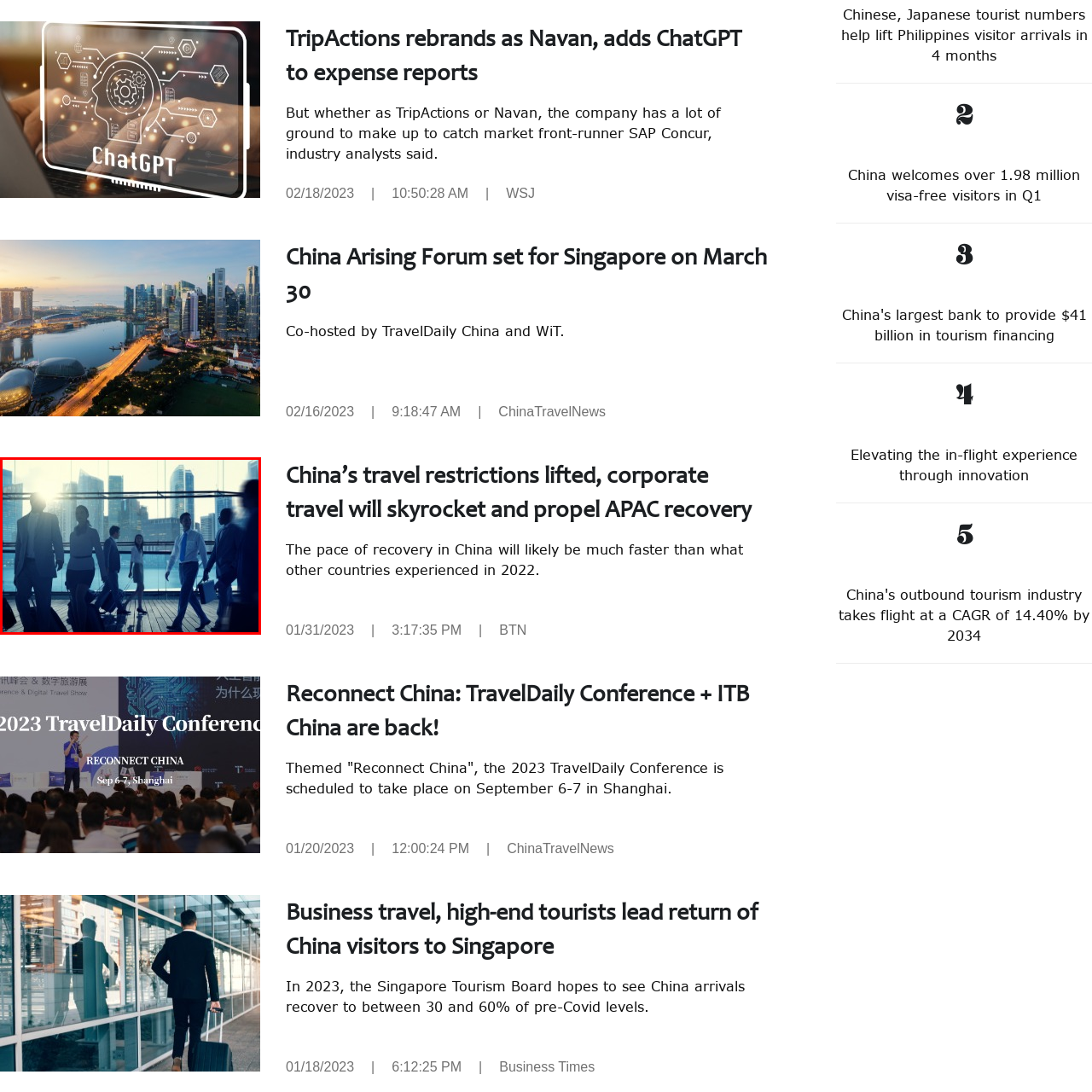Please provide a thorough description of the image inside the red frame.

The image depicts a bustling airport setting filled with business travelers, showcasing a sense of motion and purpose. A group of professionals dressed in formal attire maneuver through the terminal, each carrying luggage as they head toward their destinations. The backdrop features a panoramic view of a modern city skyline, emphasizing the urban environment and the theme of business travel. The bright sunlight streams through large windows, creating a warm and vibrant atmosphere, symbolizing new opportunities and the vitality of corporate journeys. This represents an era of revitalized travel, essential in the context of the recent lifting of travel restrictions, particularly relevant to corporate travel patterns in Asia-Pacific regions.